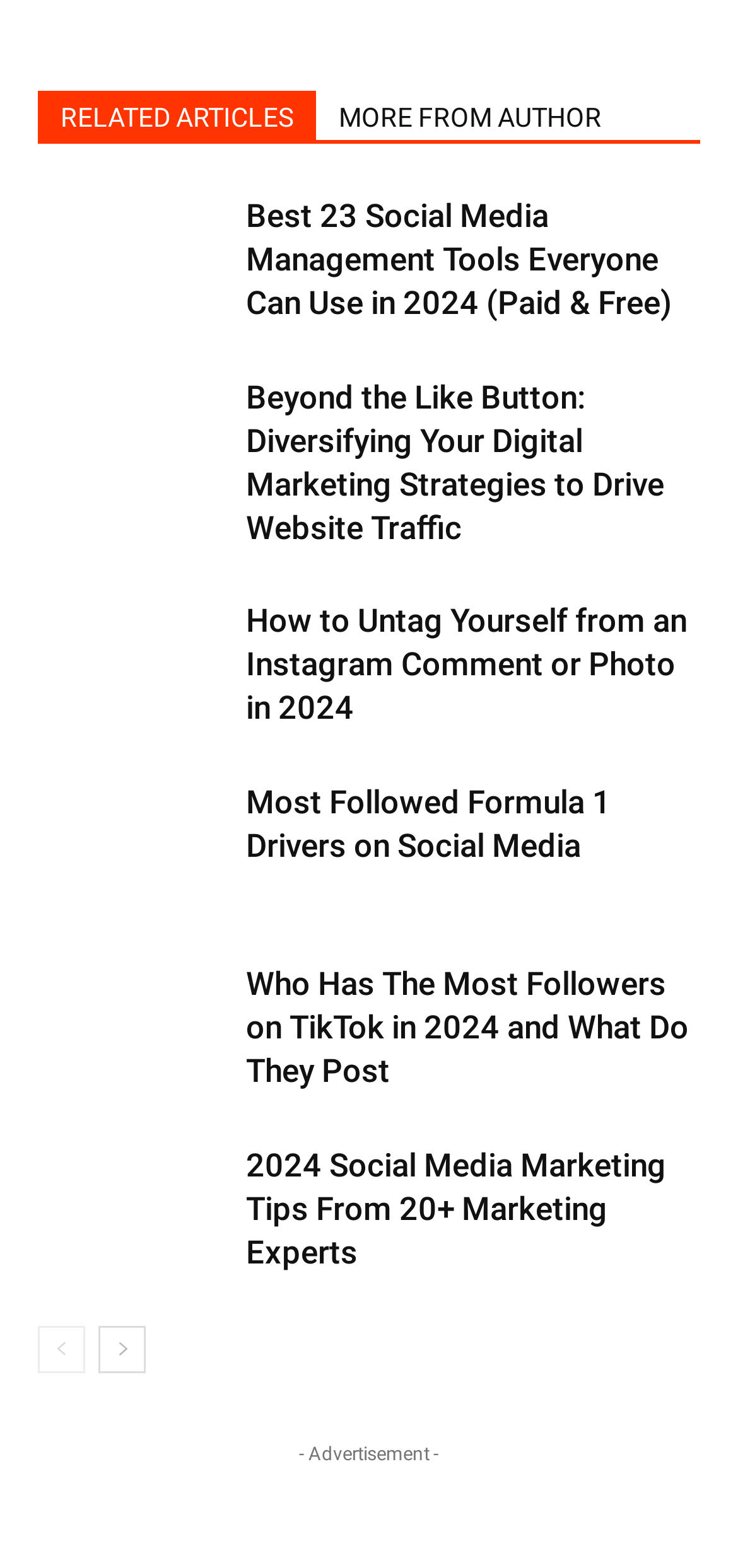Pinpoint the bounding box coordinates of the clickable element to carry out the following instruction: "Go to 'Digital Marketing Strategies to Drive Website Traffic'."

[0.051, 0.24, 0.308, 0.323]